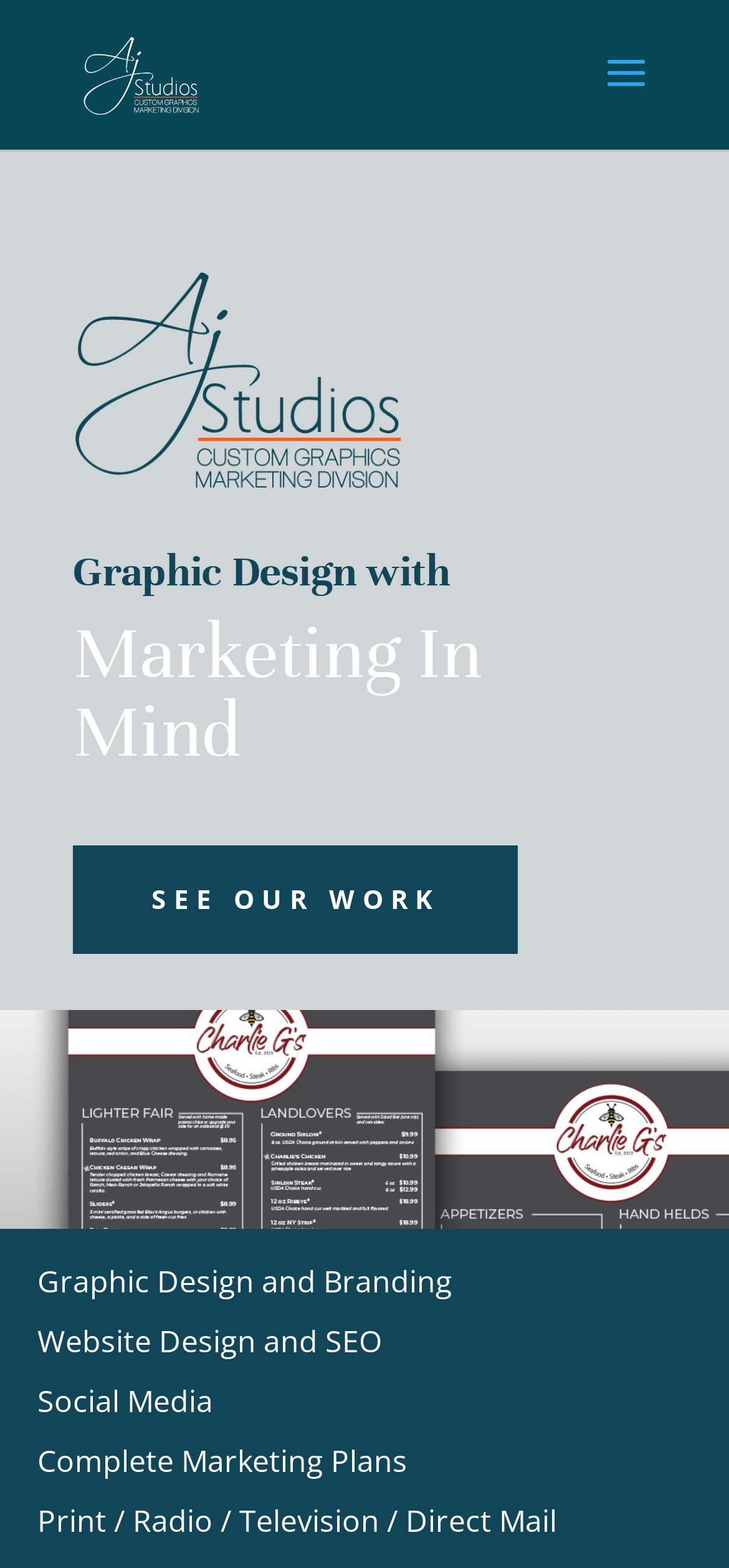Provide the bounding box coordinates of the HTML element this sentence describes: "alt="AJ Studios LLC"". The bounding box coordinates consist of four float numbers between 0 and 1, i.e., [left, top, right, bottom].

[0.11, 0.034, 0.282, 0.057]